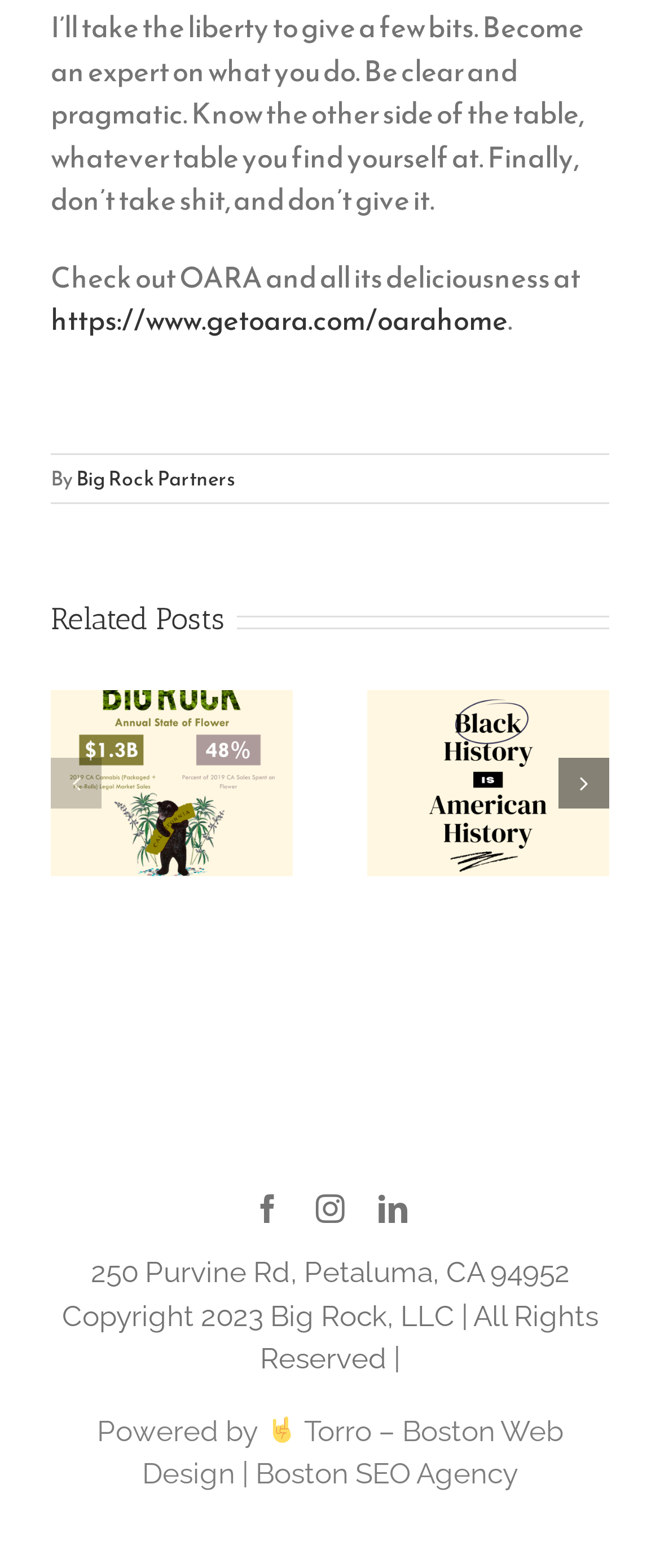Kindly determine the bounding box coordinates of the area that needs to be clicked to fulfill this instruction: "Read Annual State of Flower, 2020".

[0.126, 0.46, 0.395, 0.547]